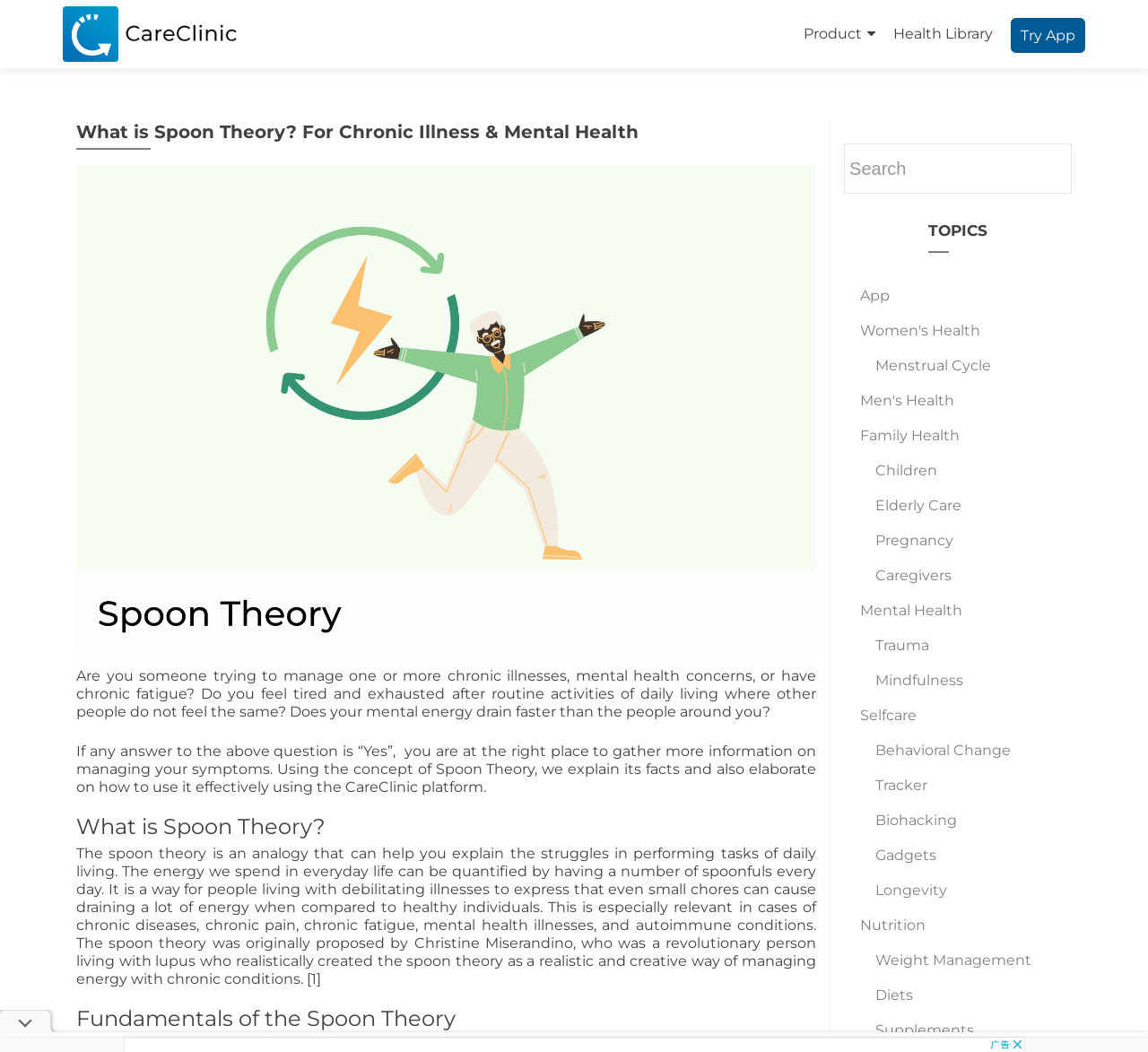Give a one-word or short-phrase answer to the following question: 
What is the concept explained on this webpage?

Spoon Theory